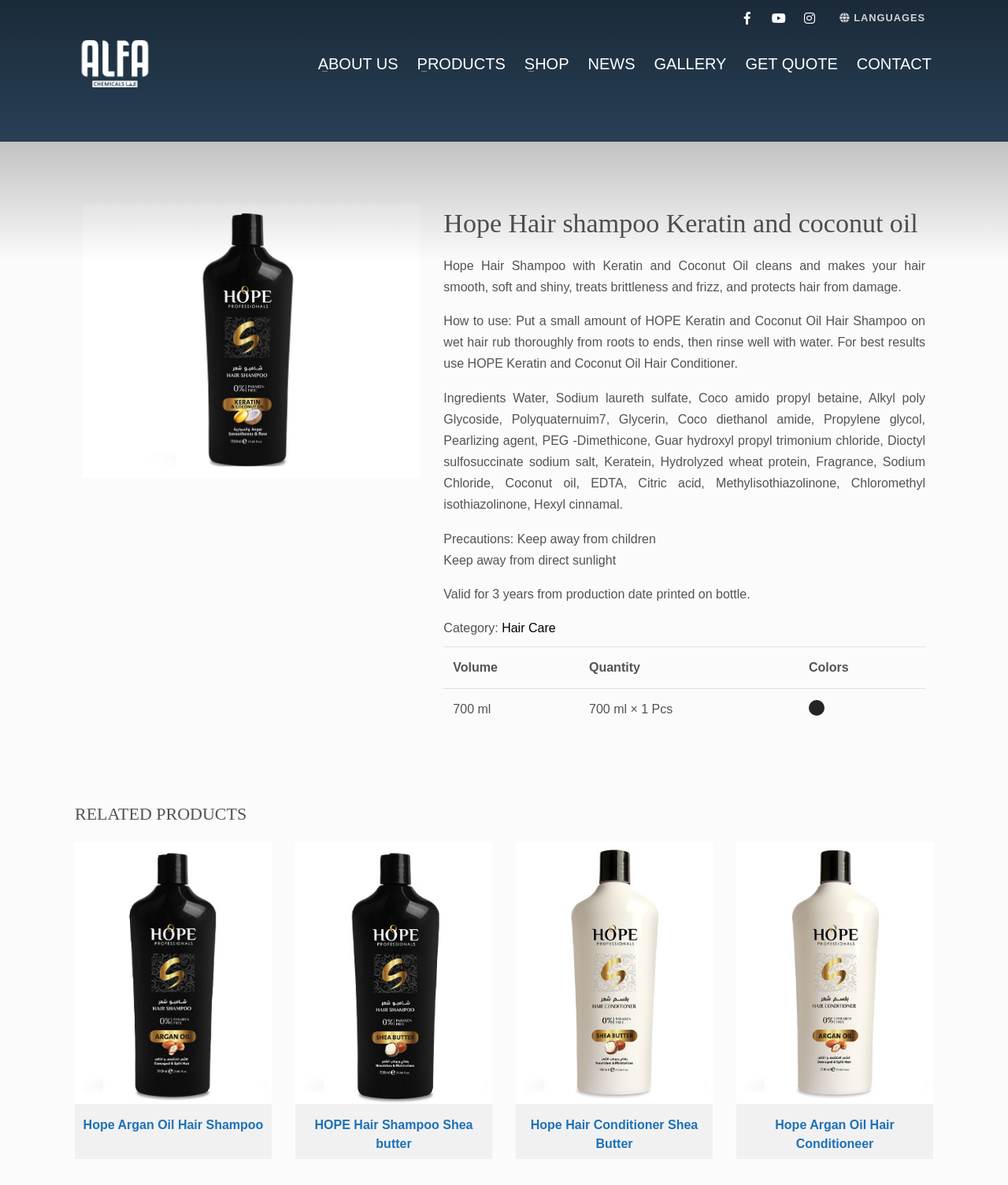Locate the bounding box coordinates of the clickable element to fulfill the following instruction: "Click the Hope Argan Oil Hair Shampoo link". Provide the coordinates as four float numbers between 0 and 1 in the format [left, top, right, bottom].

[0.074, 0.71, 0.27, 0.978]